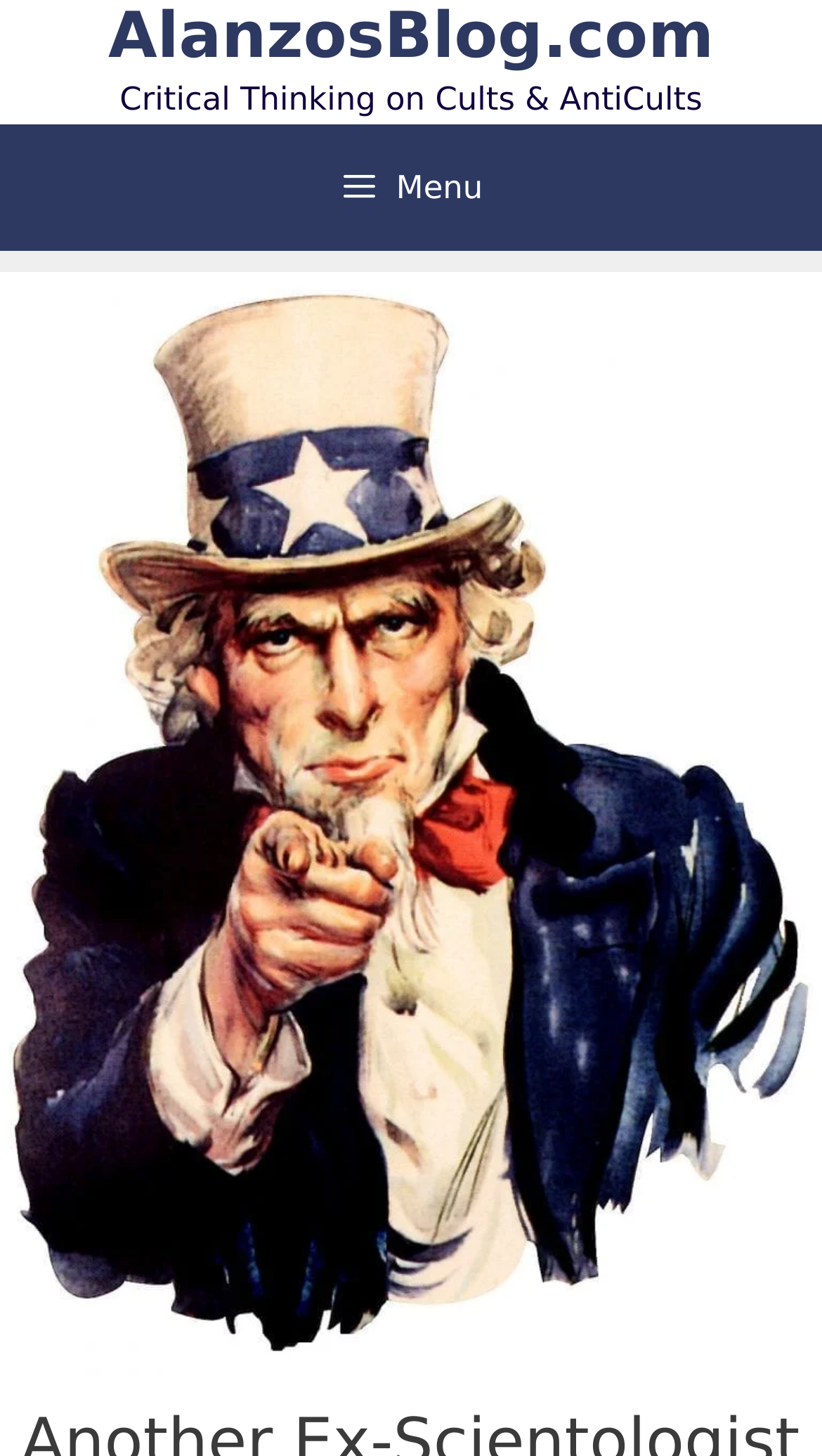Can you extract the primary headline text from the webpage?

Another Ex-Scientologist Quits Tony Ortega’s Underground Bunker